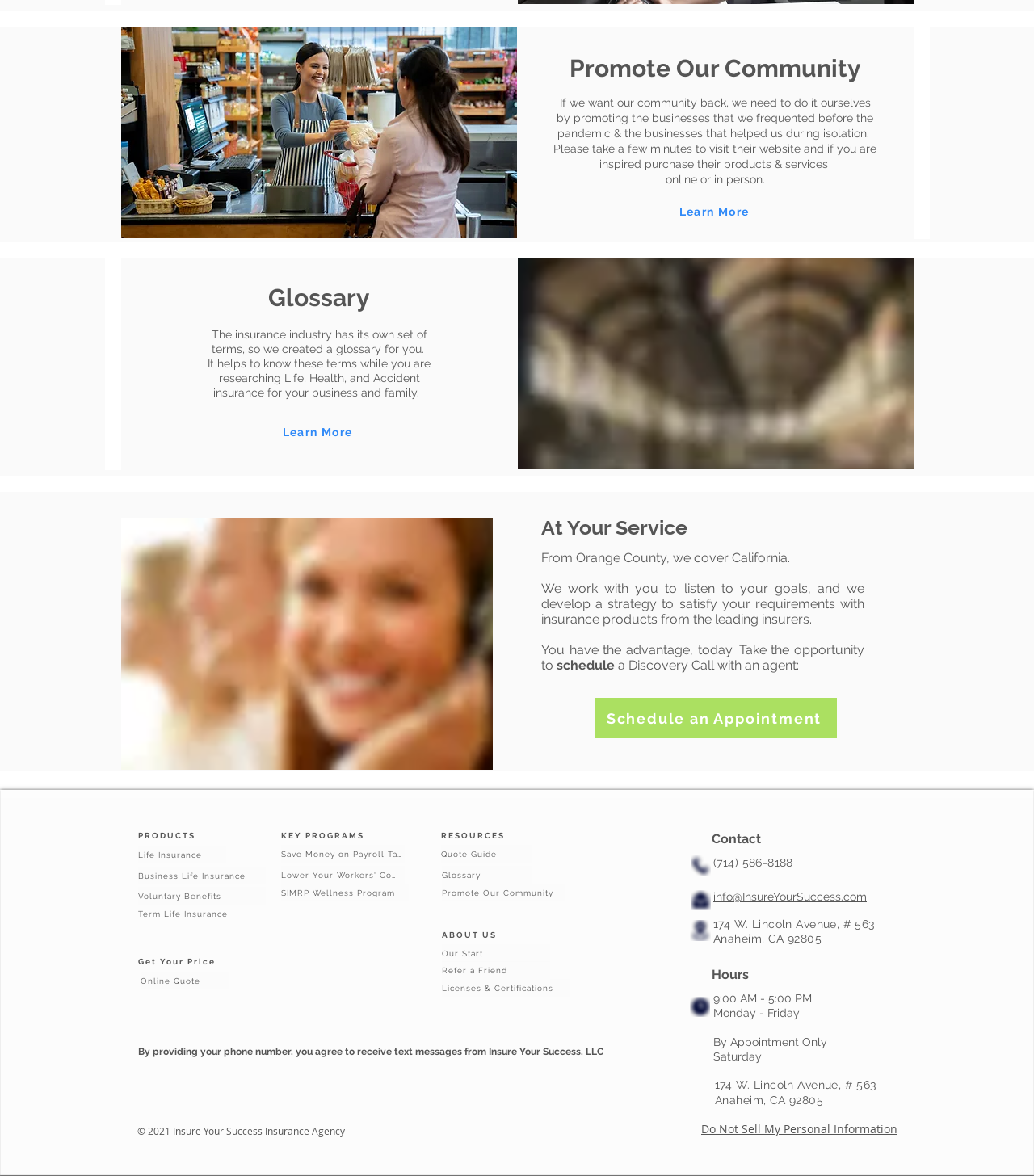Please determine the bounding box coordinates of the area that needs to be clicked to complete this task: 'Learn more about promoting our community'. The coordinates must be four float numbers between 0 and 1, formatted as [left, top, right, bottom].

[0.614, 0.166, 0.77, 0.194]